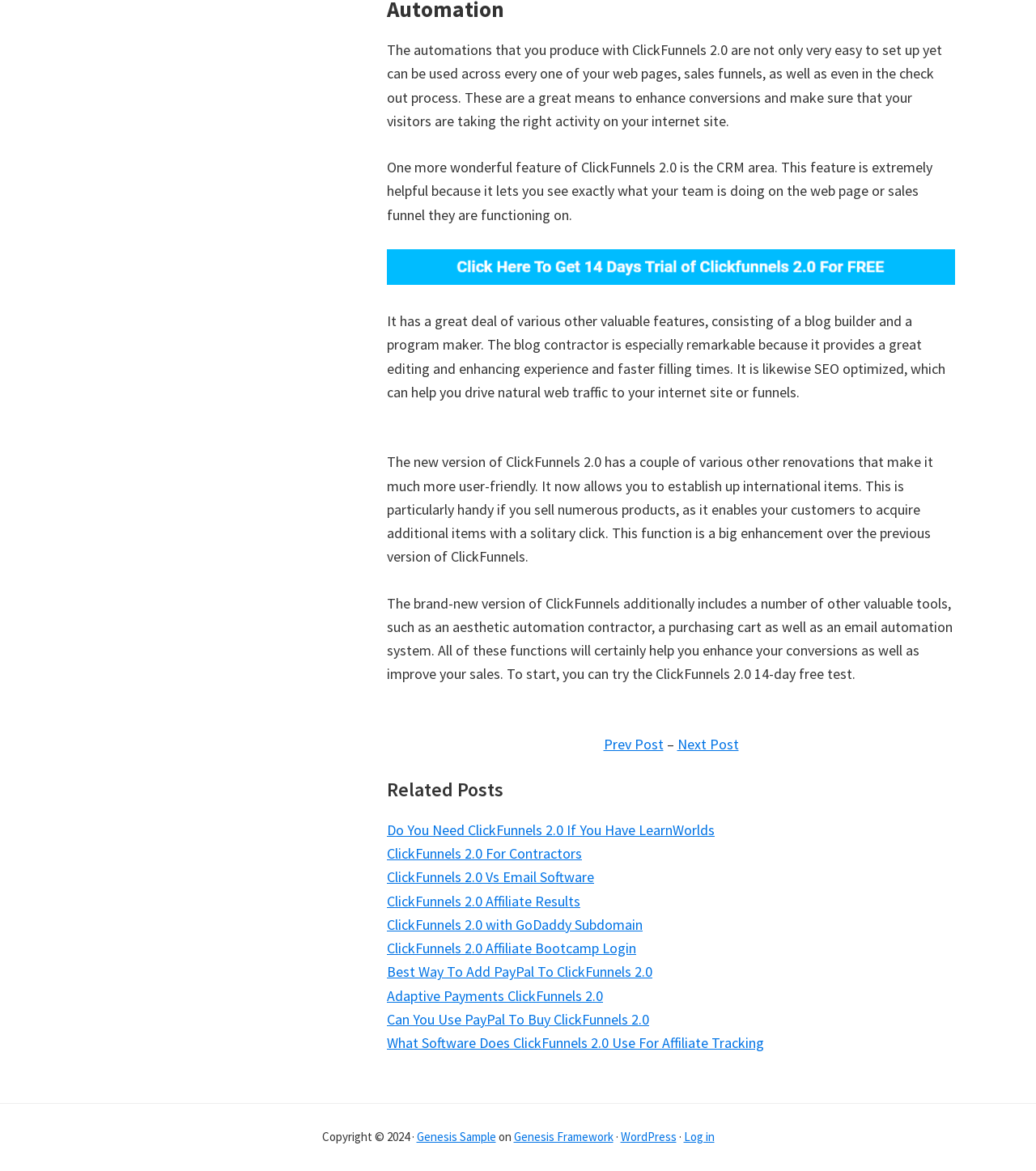Determine the bounding box coordinates for the clickable element required to fulfill the instruction: "Click the 'REVIEWS' link". Provide the coordinates as four float numbers between 0 and 1, i.e., [left, top, right, bottom].

None